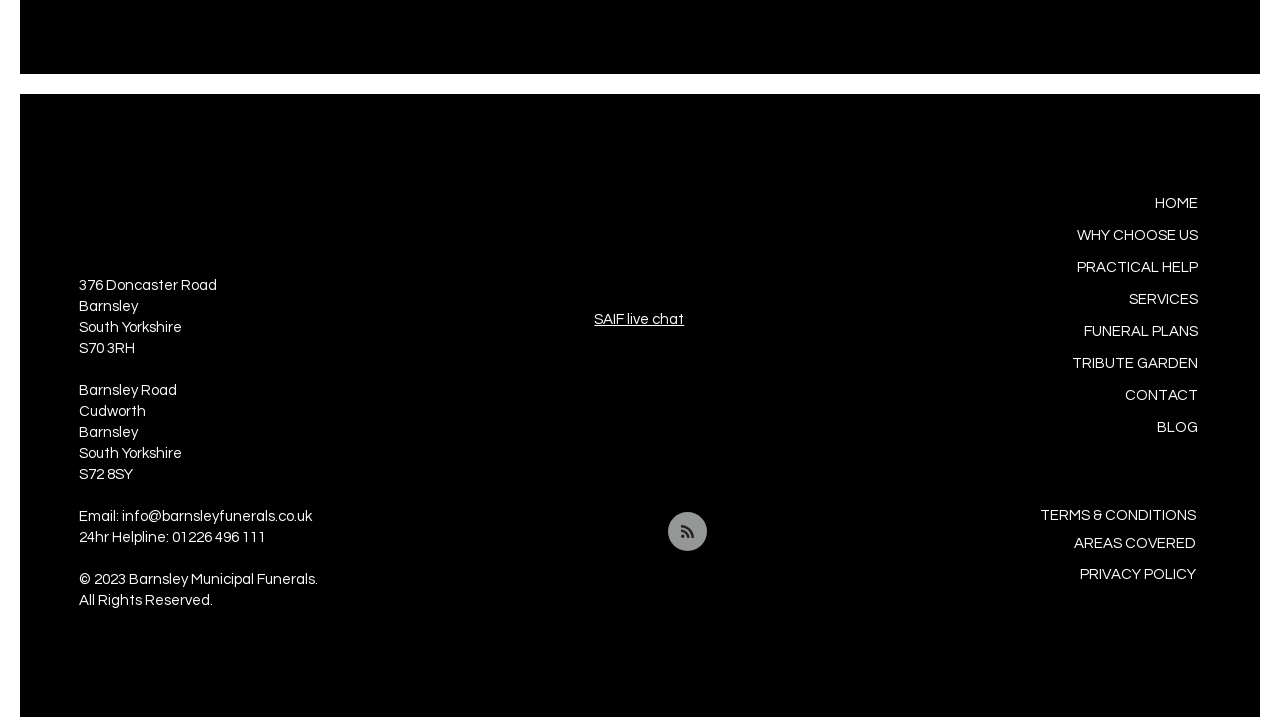Please identify the bounding box coordinates of the area I need to click to accomplish the following instruction: "Contact us via email".

[0.095, 0.709, 0.244, 0.73]